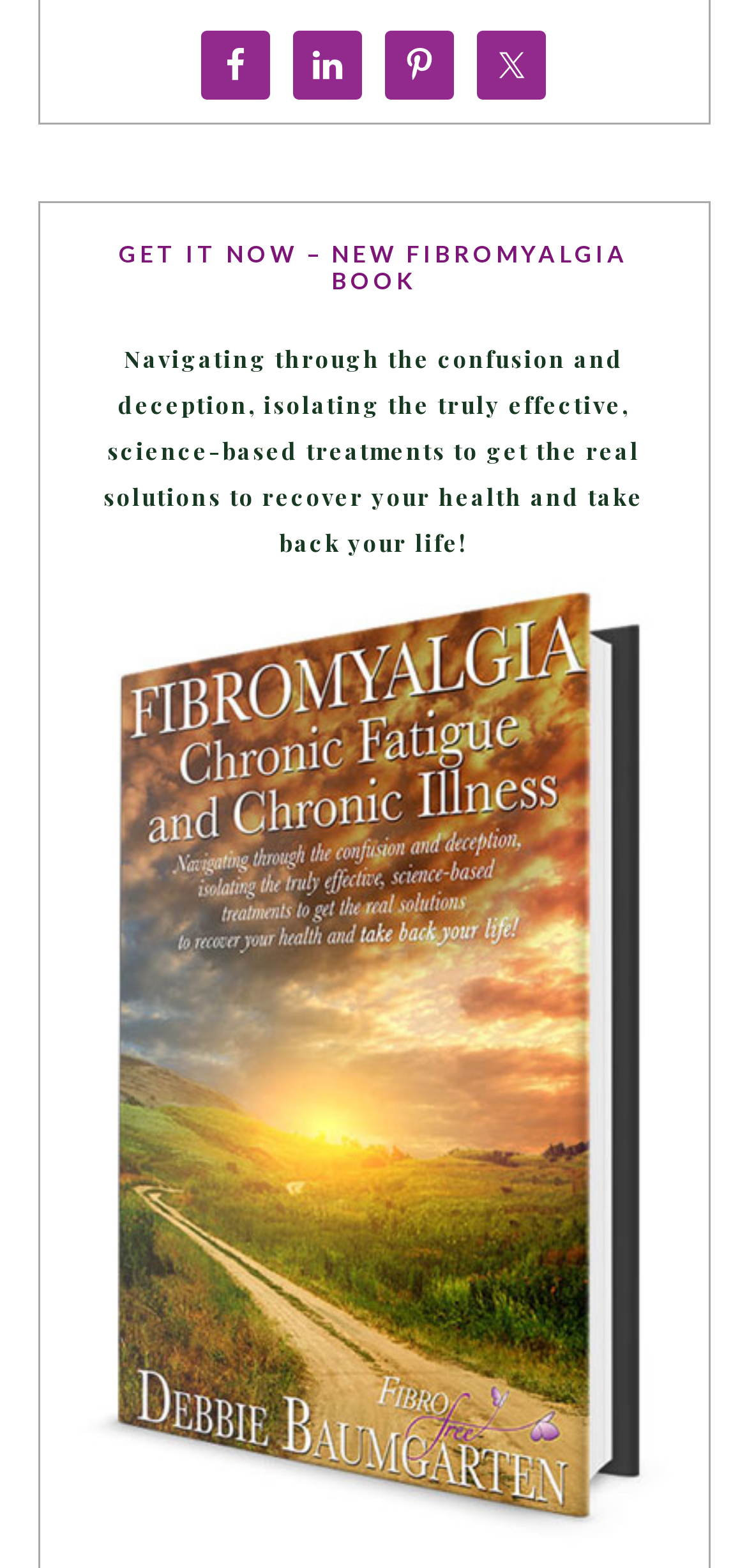What is the purpose of the book?
Answer the question with a thorough and detailed explanation.

The static text on the webpage says 'Navigating through the confusion and deception, isolating the truly effective, science-based treatments to get the real solutions to recover your health and take back your life!', which suggests that the book is intended to help people recover from fibromyalgia.